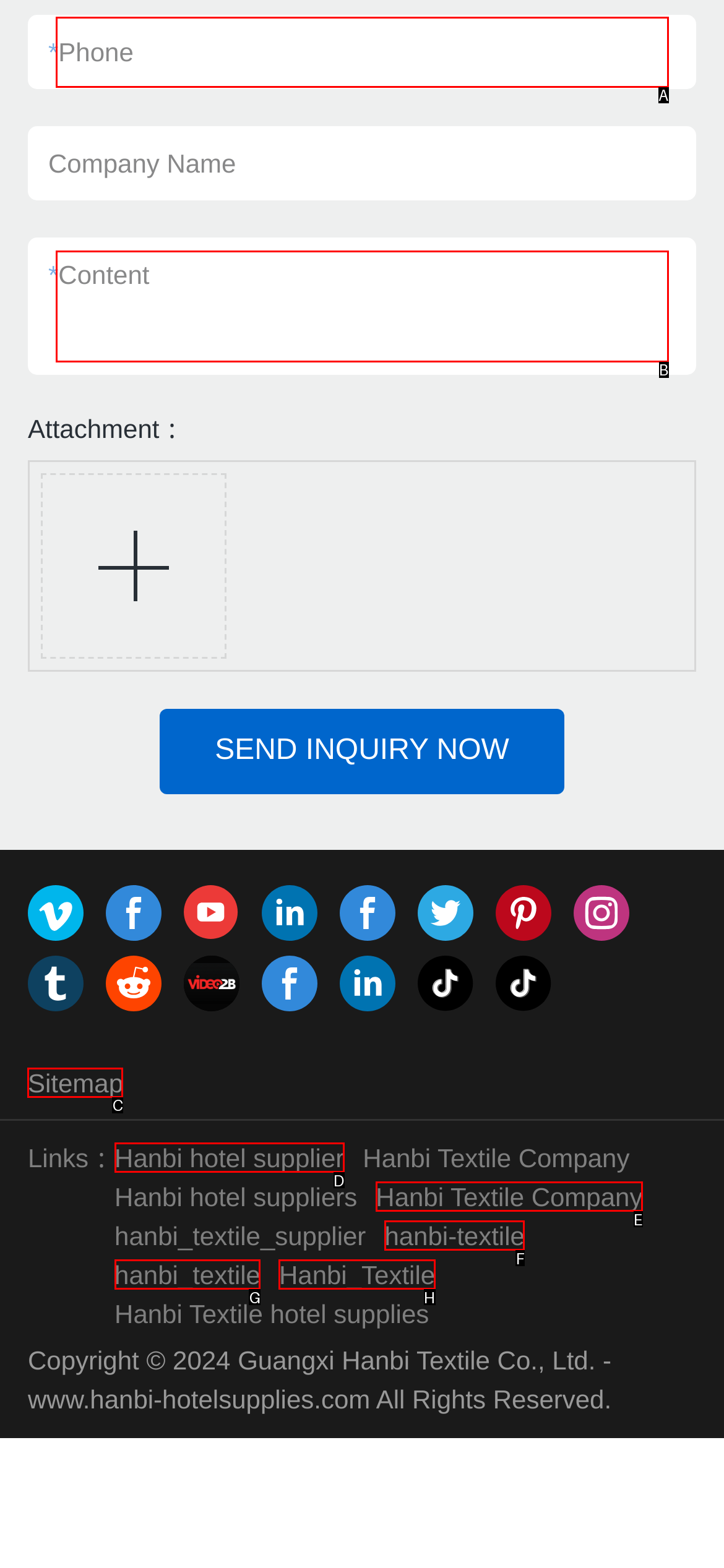Determine the letter of the element I should select to fulfill the following instruction: Go to Sitemap. Just provide the letter.

C